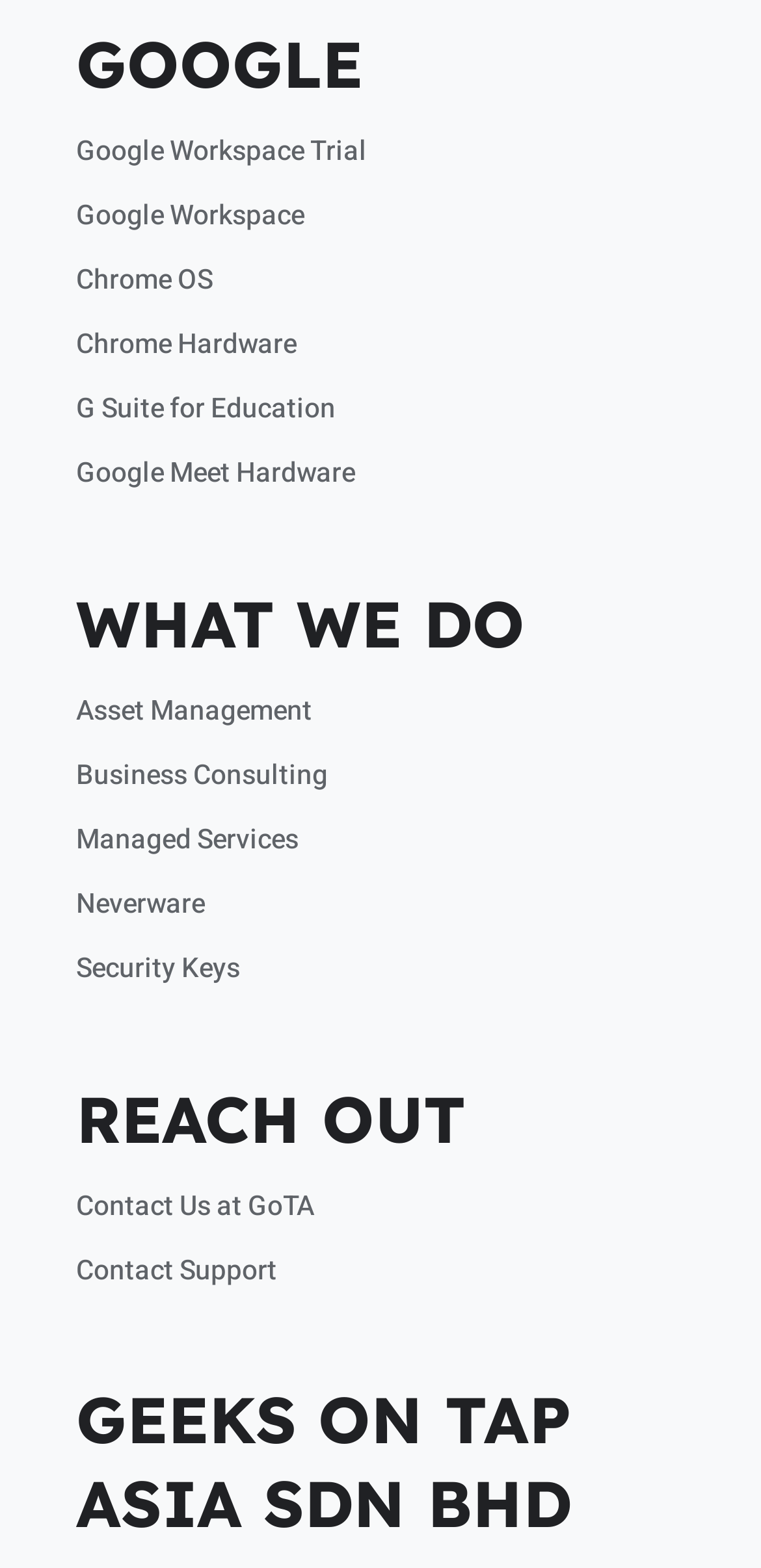Find the bounding box coordinates for the HTML element described as: "The Beauties and the Beasts". The coordinates should consist of four float values between 0 and 1, i.e., [left, top, right, bottom].

None